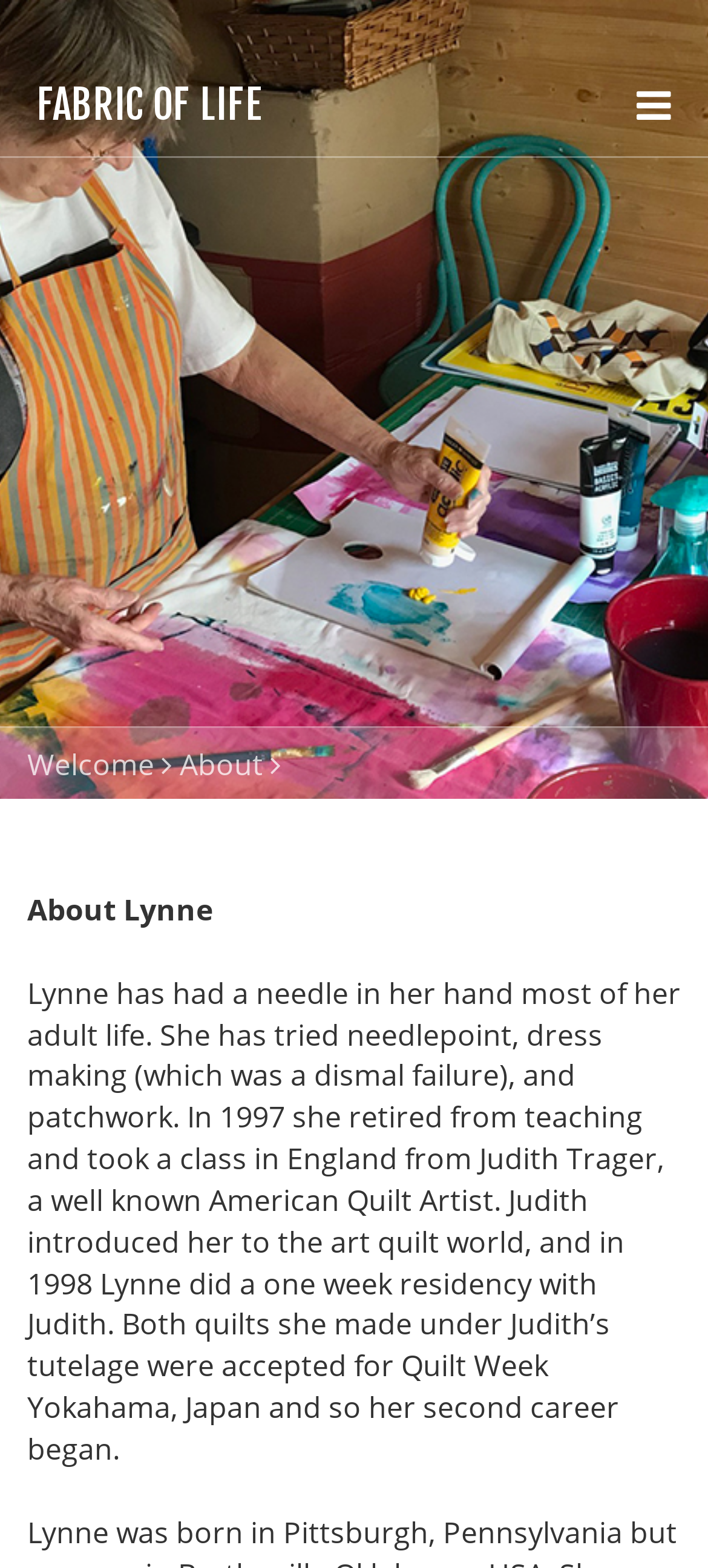What is the year Lynne retired from teaching?
Look at the image and provide a short answer using one word or a phrase.

1997